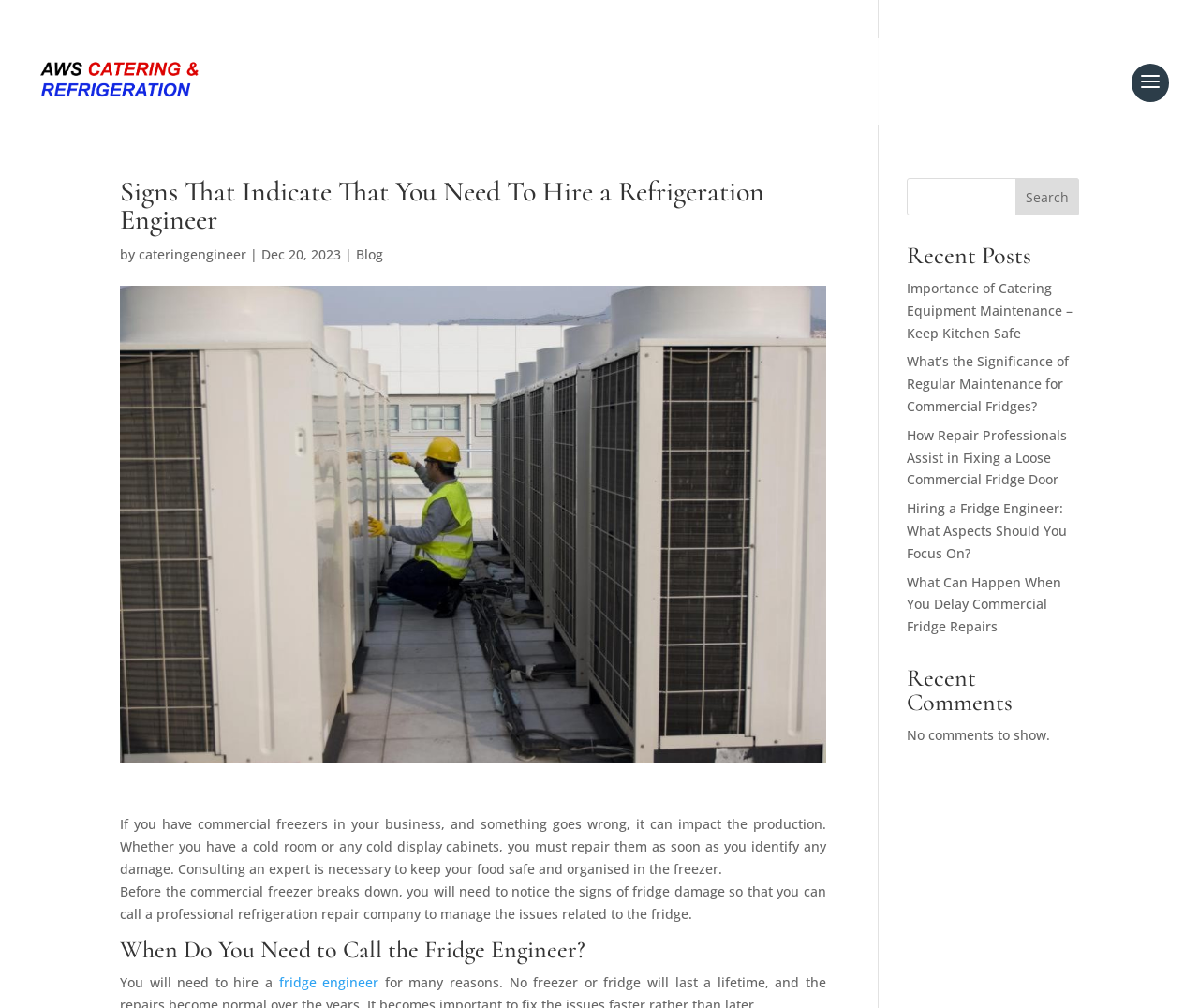Please respond to the question using a single word or phrase:
What is the purpose of consulting an expert?

To keep food safe